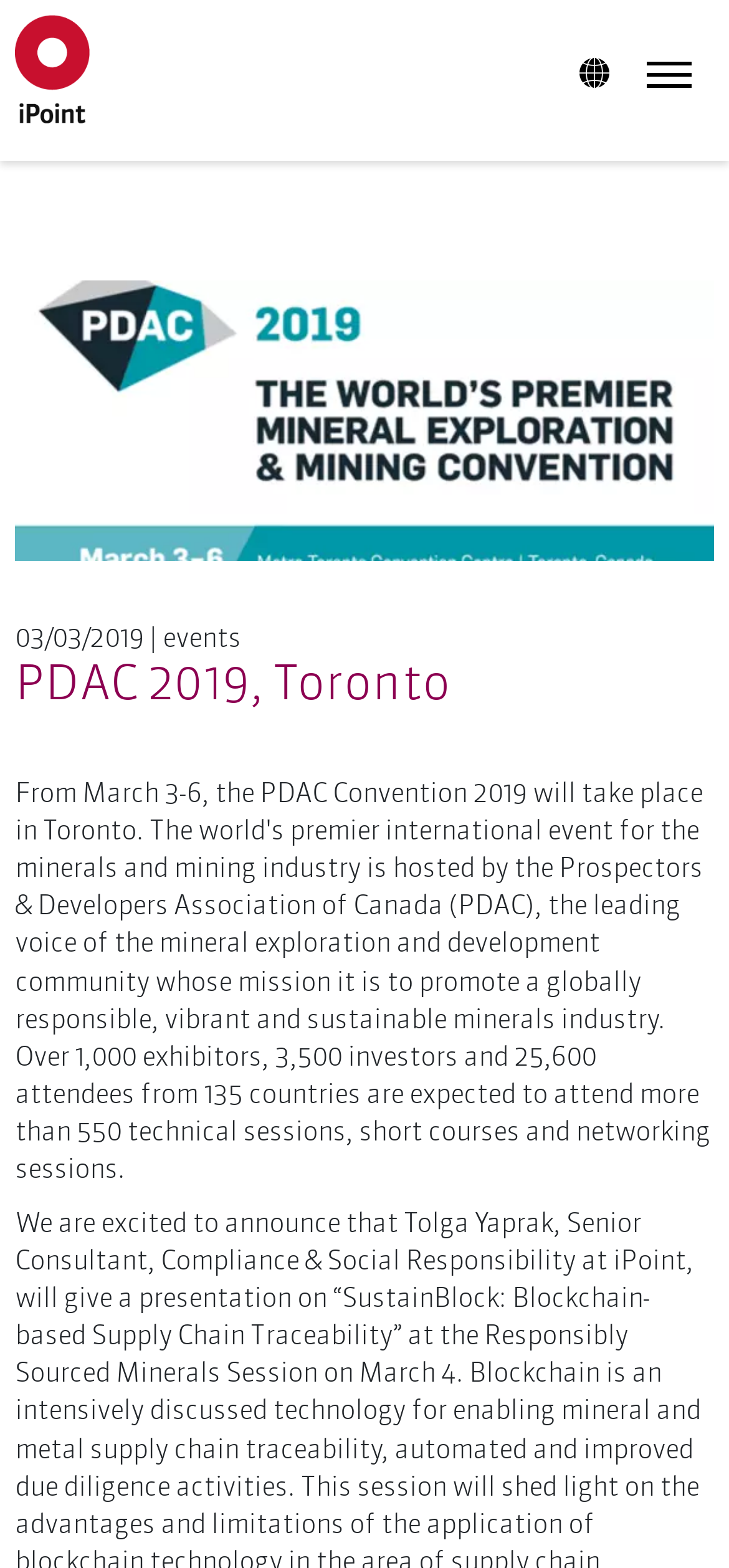What is the category of the event?
Please provide a single word or phrase as the answer based on the screenshot.

Events